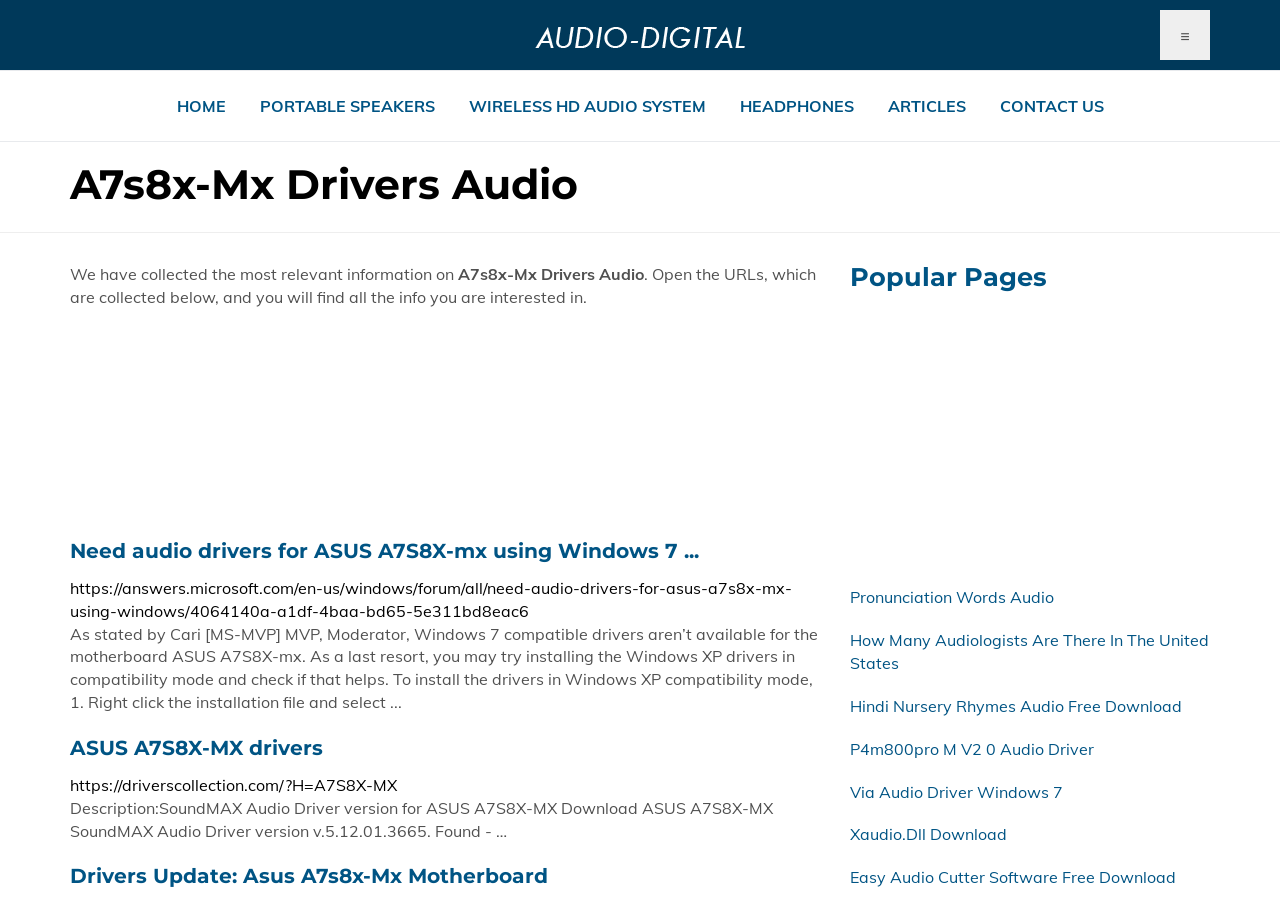Detail the features and information presented on the webpage.

The webpage is about A7s8x-Mx drivers and audio-related topics. At the top, there is a logo with the text "audio digital" and a button with an icon "≡" on the right side. Below the logo, there is a navigation menu with links to different sections, including "HOME", "PORTABLE SPEAKERS", "WIRELESS HD AUDIO SYSTEM", "HEADPHONES", "ARTICLES", and "CONTACT US".

The main content of the page is divided into several sections. The first section has a heading "A7s8x-Mx Drivers Audio" and a brief introduction to the topic. Below the introduction, there are several links to external websites that provide information on audio drivers for ASUS A7S8X-mx motherboards.

The next section has a heading "Need audio drivers for ASUS A7S8X-mx using Windows 7..." and provides a detailed answer to a question about installing audio drivers on Windows 7. The answer includes a link to a Microsoft forum and a step-by-step guide on how to install the drivers in compatibility mode.

The following sections have headings "ASUS A7S8X-MX drivers" and "Drivers Update: Asus A7s8x-Mx Motherboard", and provide links to download audio drivers for the motherboard. There are also brief descriptions of the drivers and their versions.

On the right side of the page, there is a section with a heading "Popular Pages" that lists several links to other audio-related topics, including pronunciation words audio, audiologists in the United States, Hindi nursery rhymes audio, and audio drivers for different devices.

Throughout the page, there are two advertisements, one at the top and one at the bottom, which are displayed in iframes.